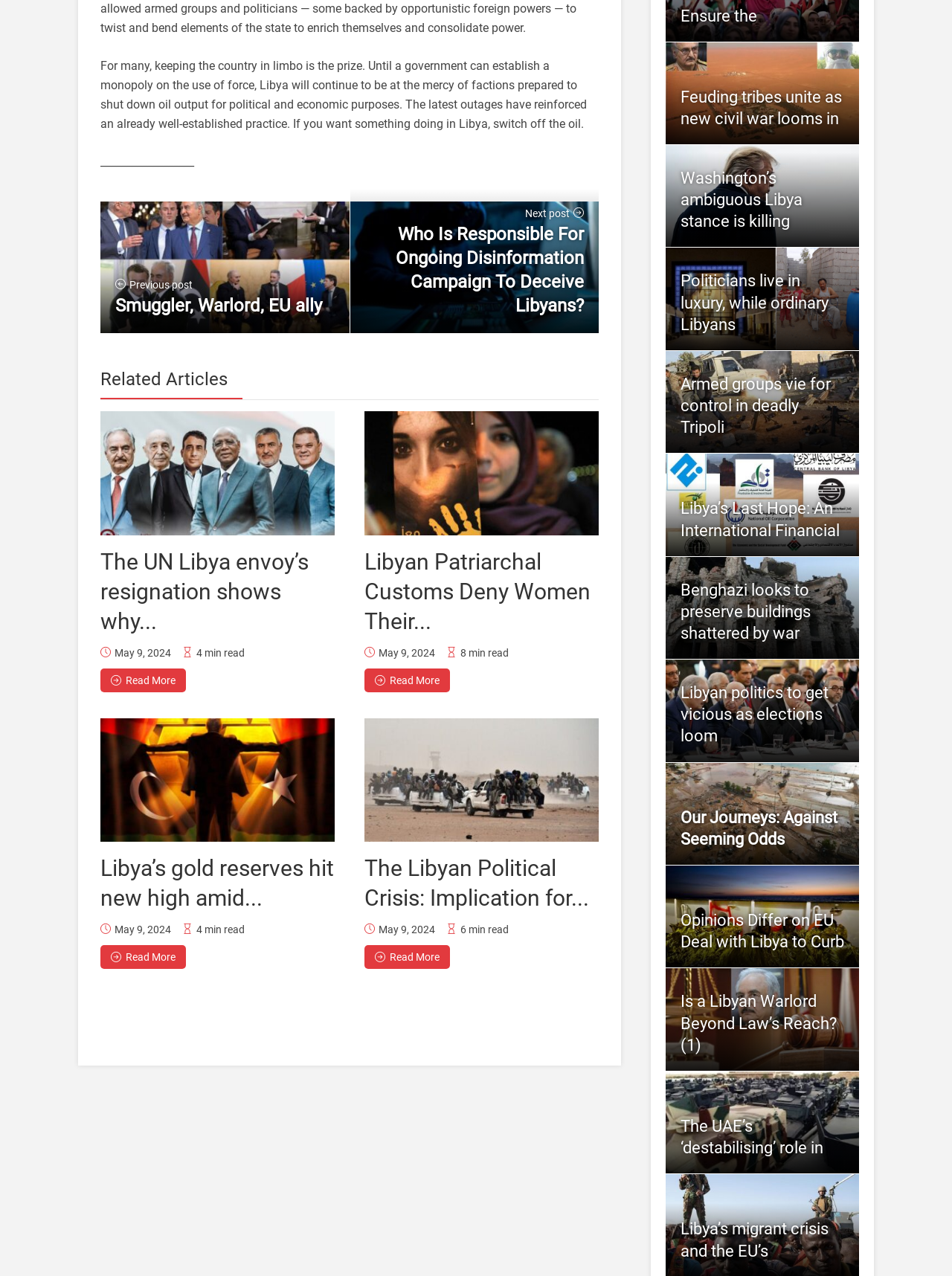Can you determine the bounding box coordinates of the area that needs to be clicked to fulfill the following instruction: "Read the previous post"?

[0.105, 0.158, 0.367, 0.261]